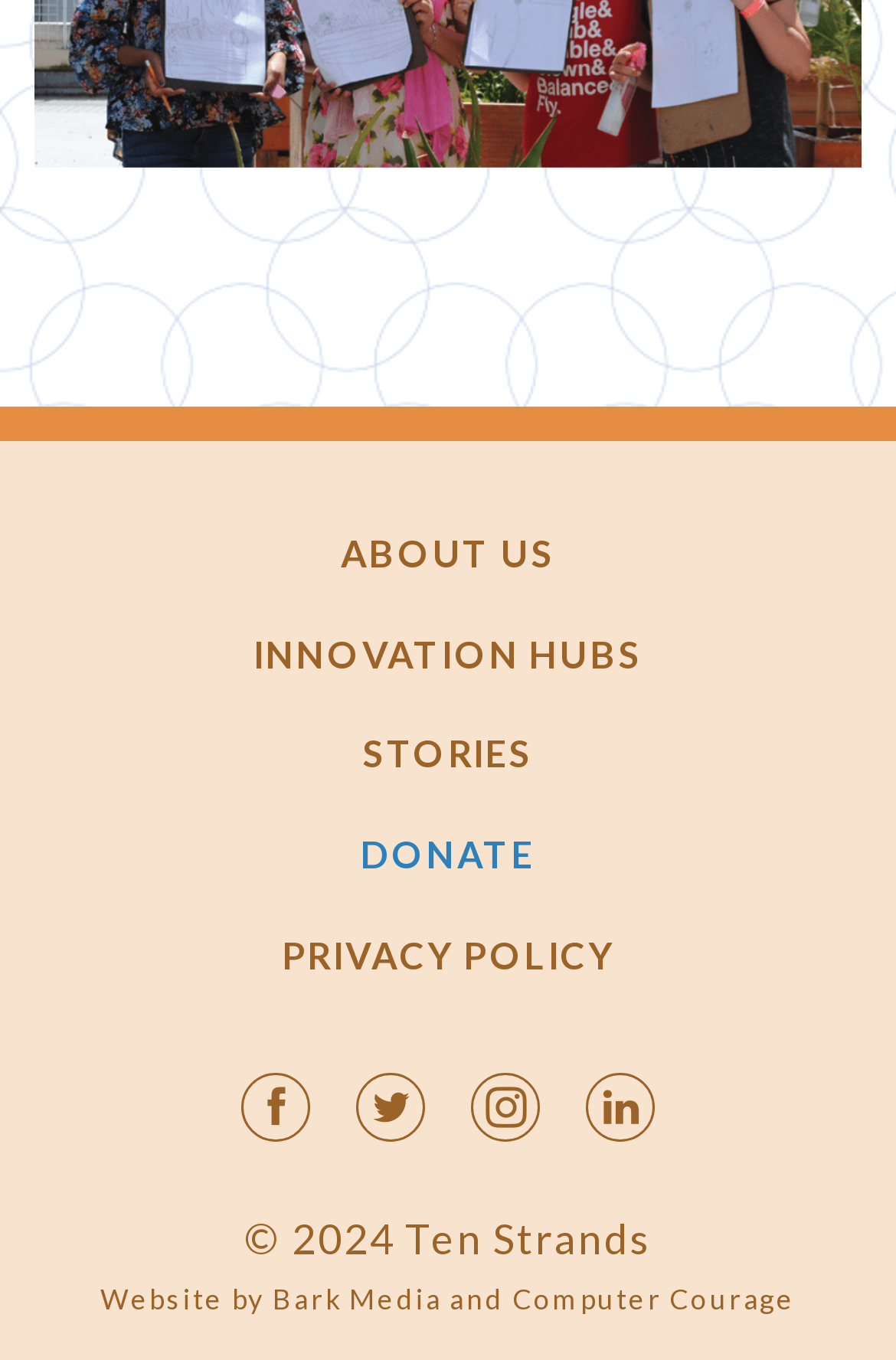Locate the bounding box coordinates of the UI element described by: "Bark Media". The bounding box coordinates should consist of four float numbers between 0 and 1, i.e., [left, top, right, bottom].

[0.304, 0.942, 0.494, 0.967]